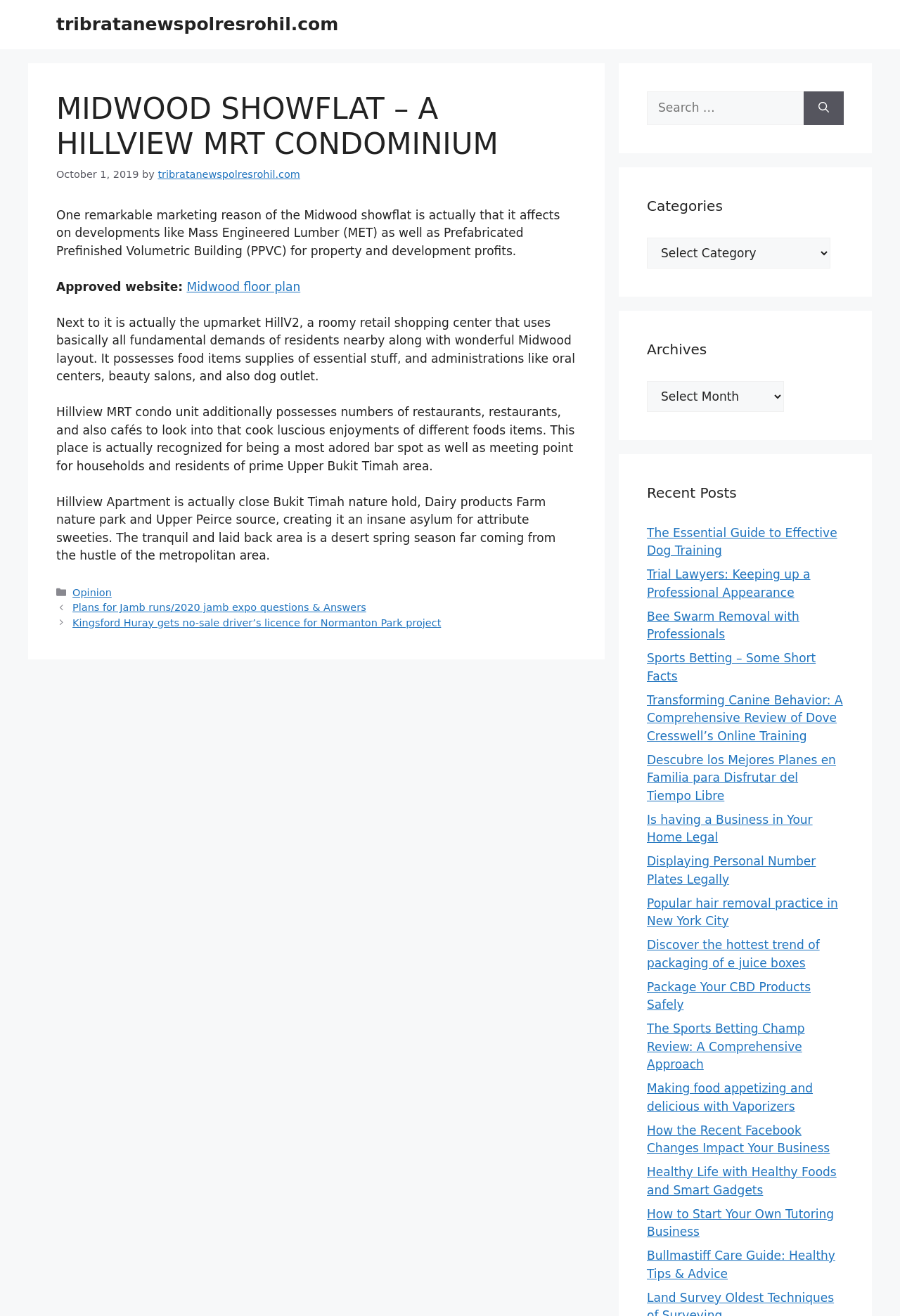What type of content is listed in the 'Recent Posts' section?
Please answer using one word or phrase, based on the screenshot.

Links to articles